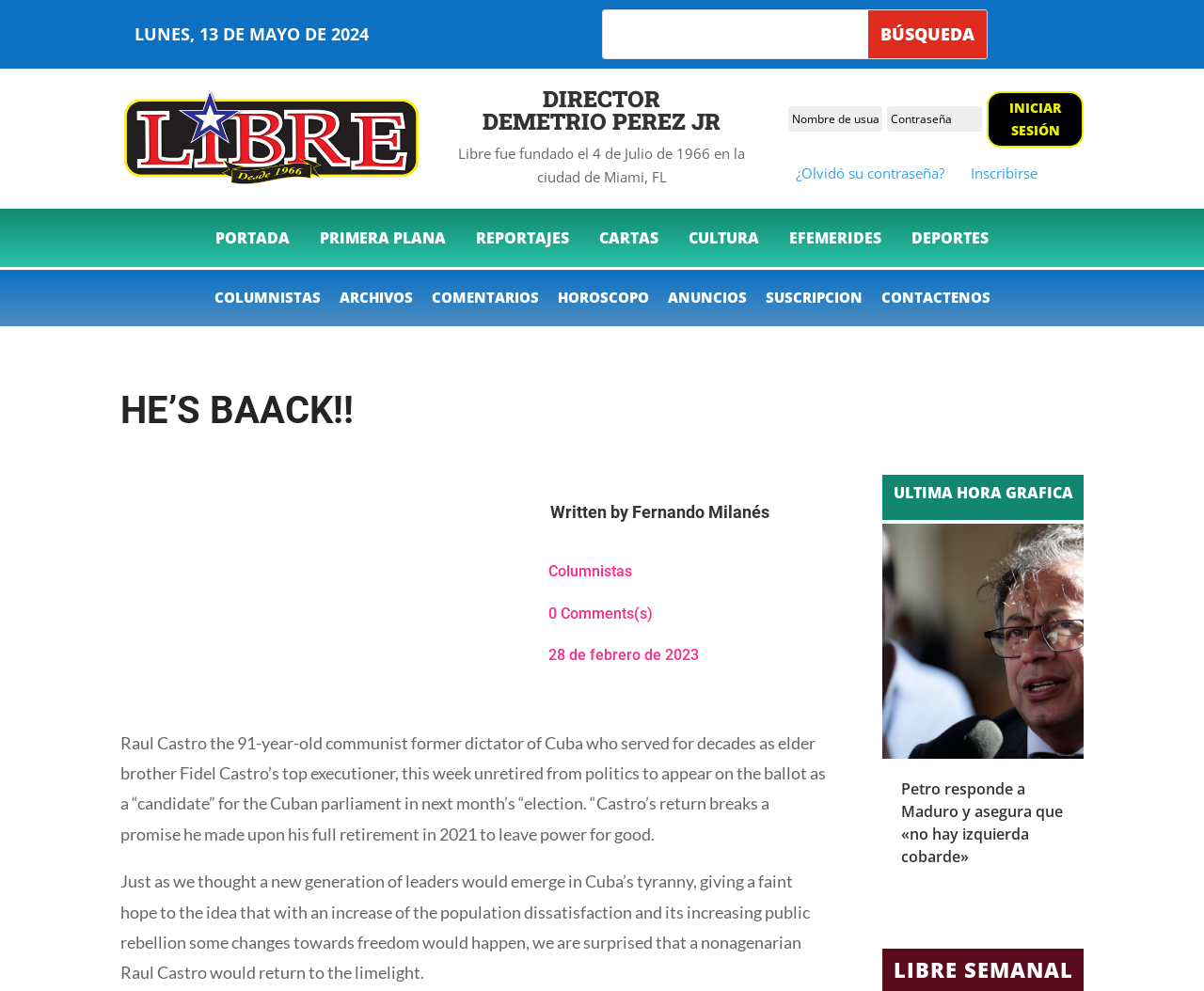What is the name of the section that contains the article 'Petro responde a Maduro y asegura que «no hay izquierda cobarde»'?
Using the information from the image, provide a comprehensive answer to the question.

The answer can be found in the heading element 'ULTIMA HORA GRAFICA' which is the section that contains the article 'Petro responde a Maduro y asegura que «no hay izquierda cobarde»'.